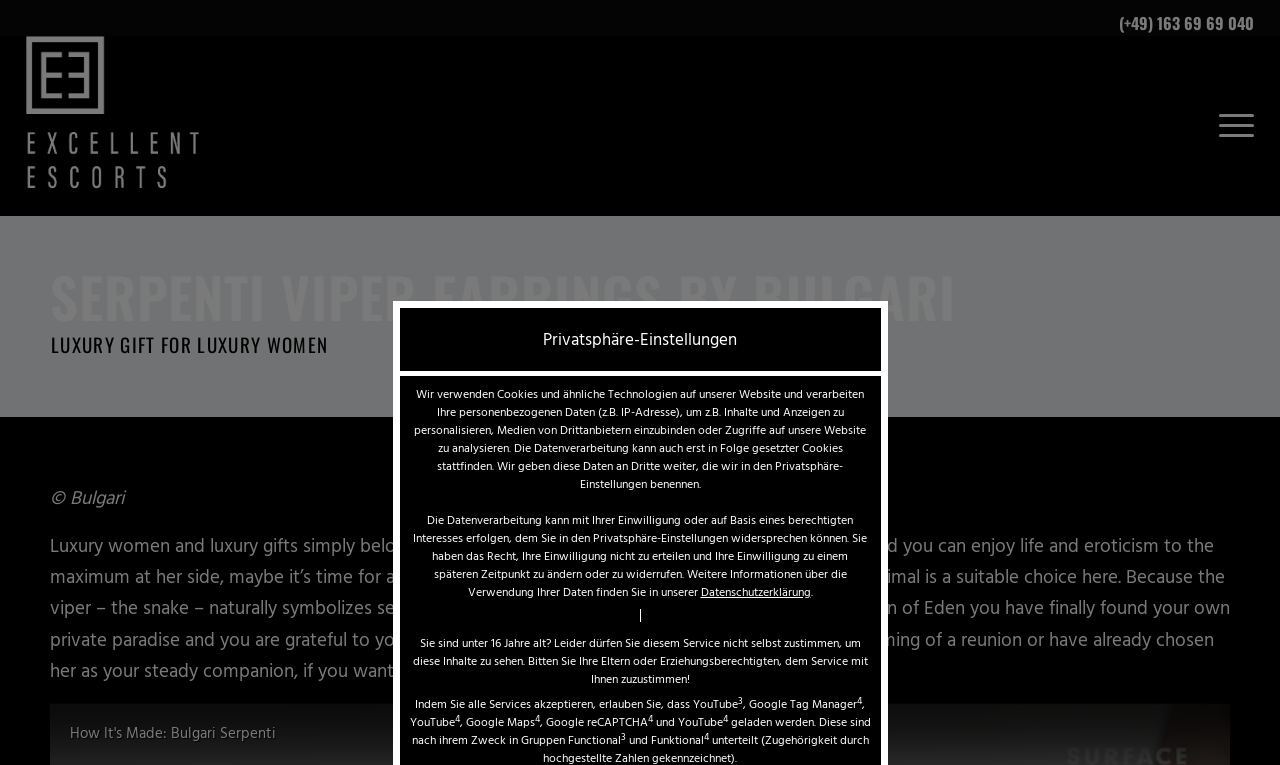Answer the question with a brief word or phrase:
What is the purpose of the website?

Luxury Escorts